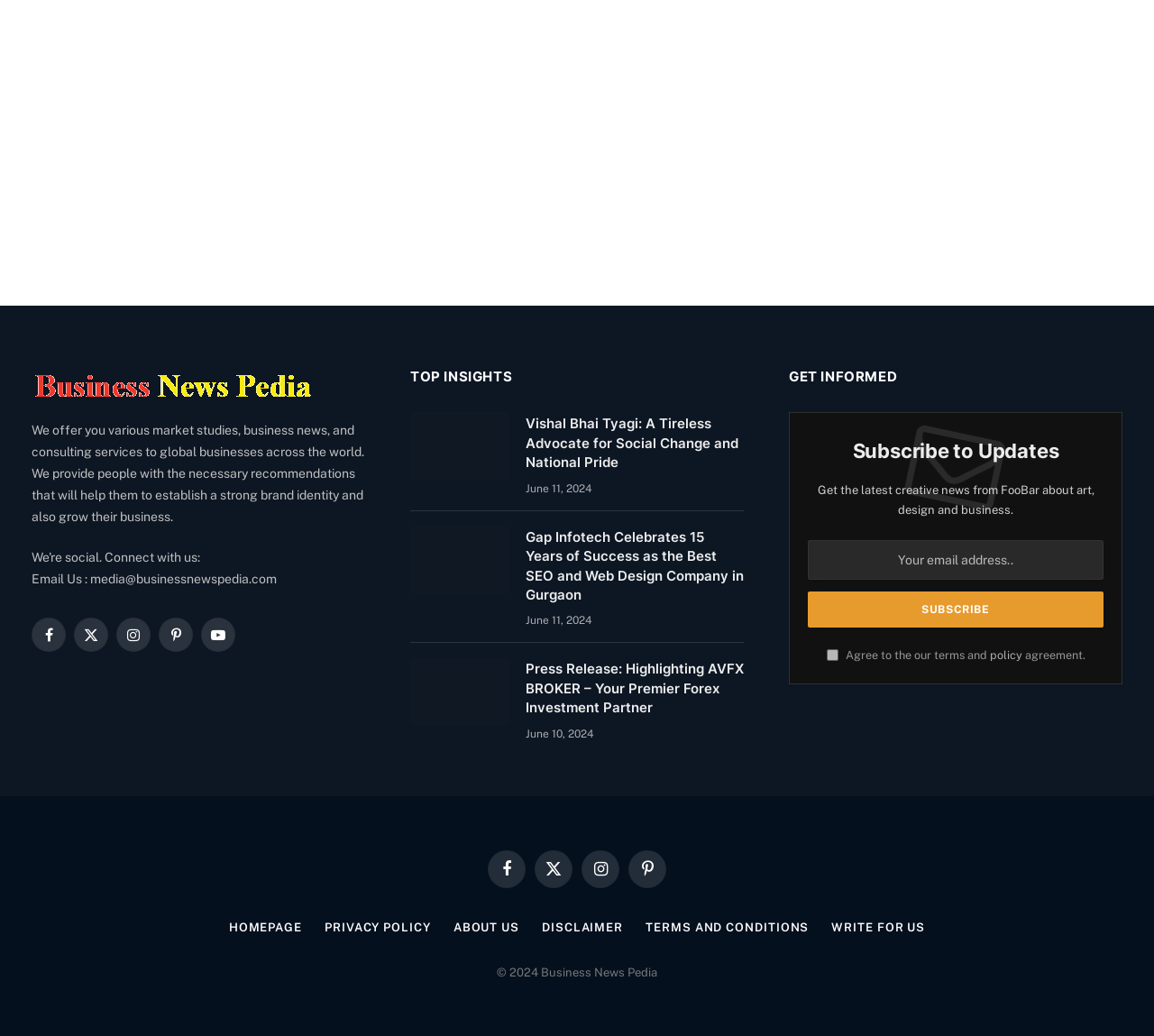Using the provided description: "Write For Us", find the bounding box coordinates of the corresponding UI element. The output should be four float numbers between 0 and 1, in the format [left, top, right, bottom].

[0.721, 0.888, 0.802, 0.901]